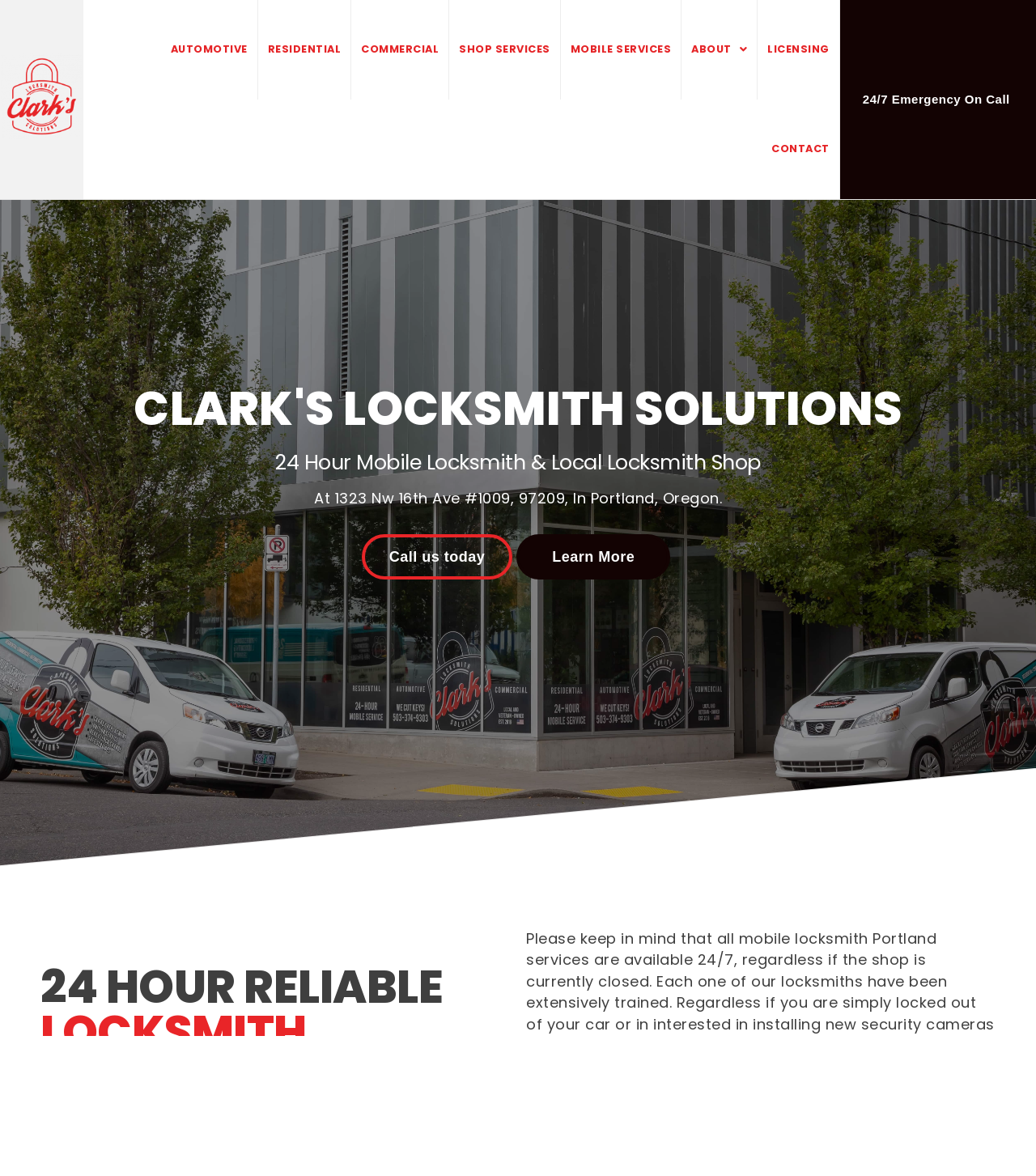Please answer the following question using a single word or phrase: 
What services does the locksmith shop offer?

Automotive, Residential, Commercial, etc.